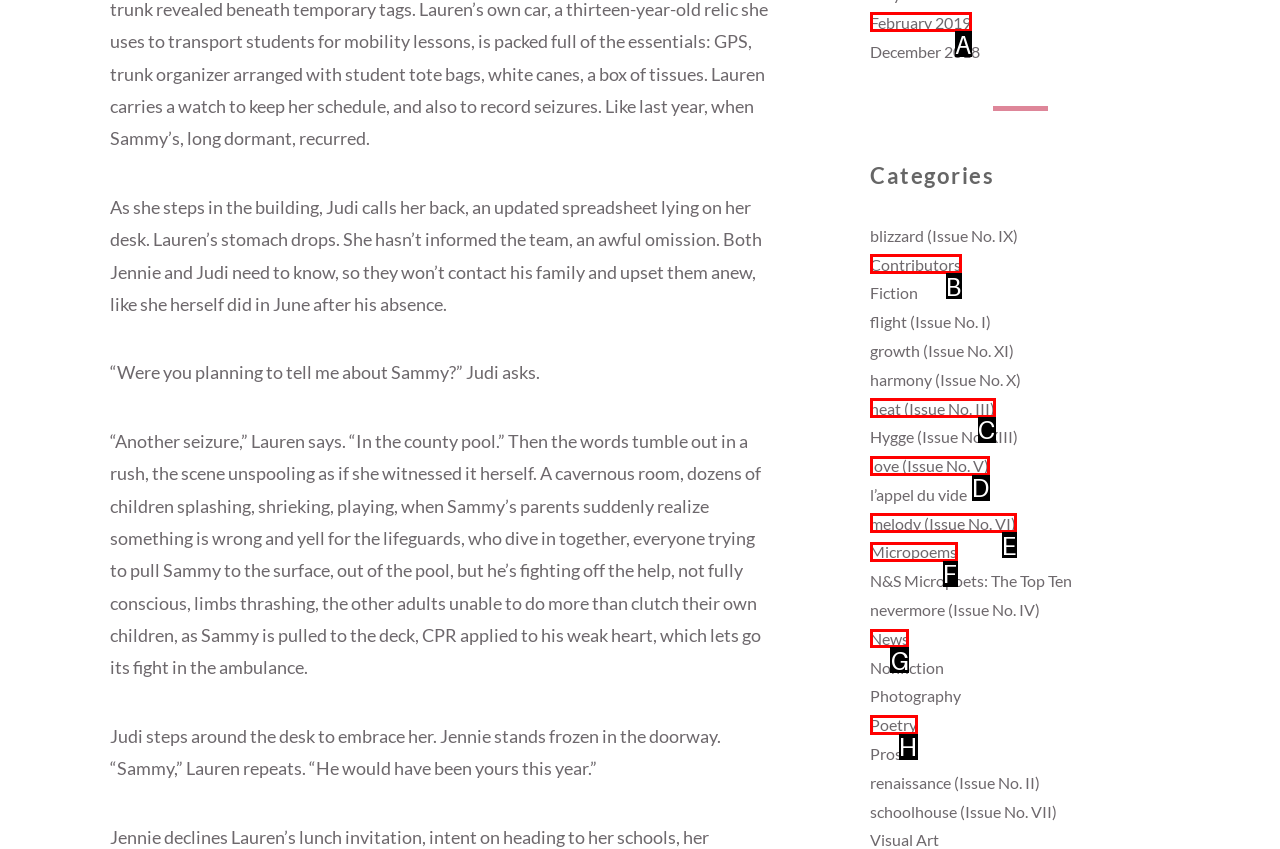Identify the HTML element to click to execute this task: Go to 'News' Respond with the letter corresponding to the proper option.

G